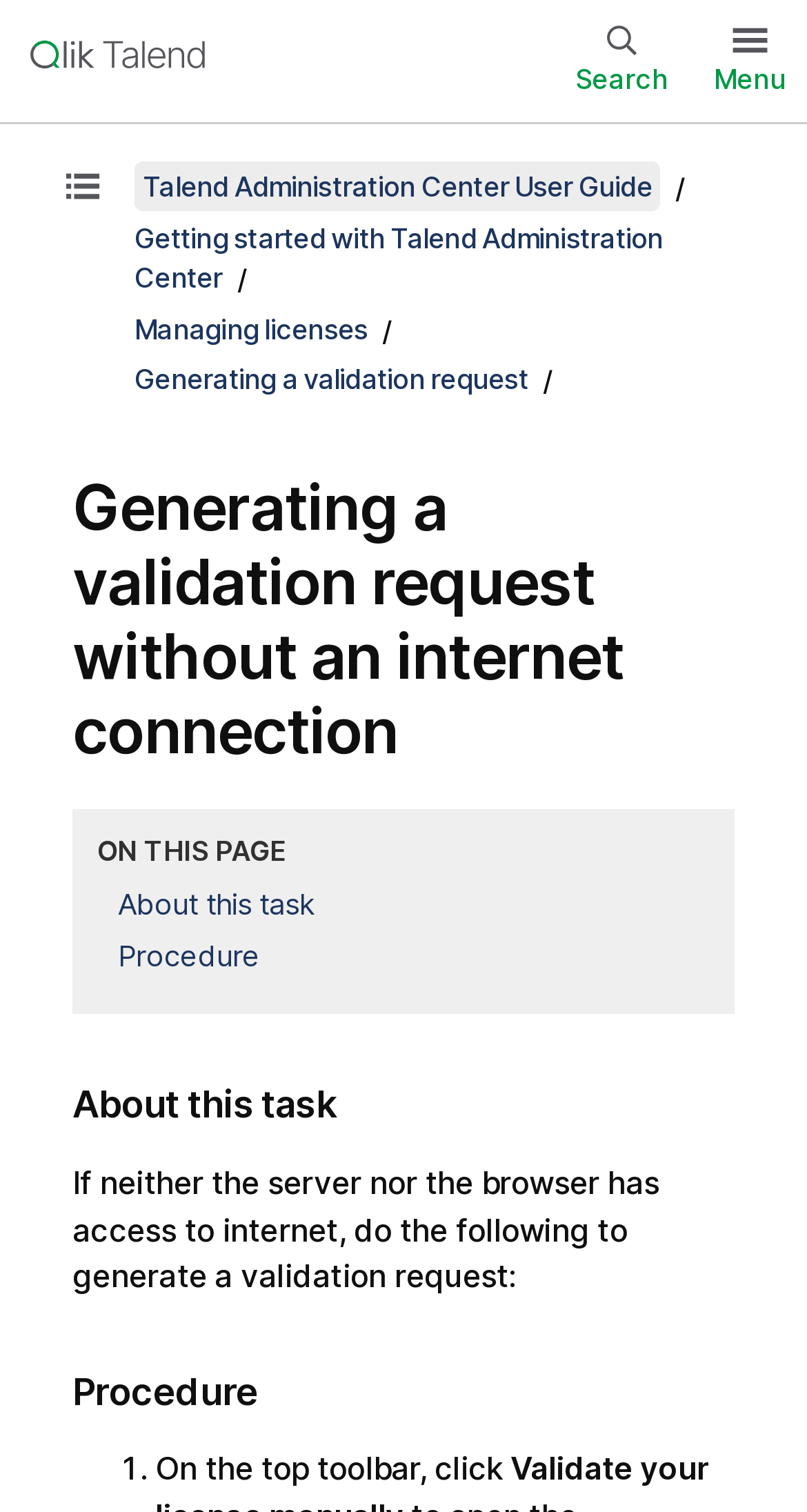Describe every aspect of the webpage in a detailed manner.

The webpage is a user guide help page for Talend Administration Center. At the top left, there is a link to "Qlik Talend Help home" accompanied by an image. On the top right, there are two buttons, "Search" and "Menu". Below the top section, there is a complementary section that contains a layout table with a button "Show table of contents" on the left.

To the right of the complementary section, there is a navigation section with a breadcrumb trail that displays the hierarchy of the current page. The breadcrumb trail consists of four links: "Talend Administration Center User Guide", "Getting started with Talend Administration Center", "Managing licenses", and "Generating a validation request".

Below the navigation section, there is a main heading that reads "Generating a validation request without an internet connection". Underneath the main heading, there is an "On this page" navigation section that lists the sections on the current page. The sections are "About this task" and "Procedure", which are also headings that appear later on the page.

The "About this task" section provides a brief description of the task, stating that if neither the server nor the browser has access to the internet, a validation request can be generated by following certain steps. The "Procedure" section lists the steps to generate a validation request, with the first step being to click on the top toolbar.